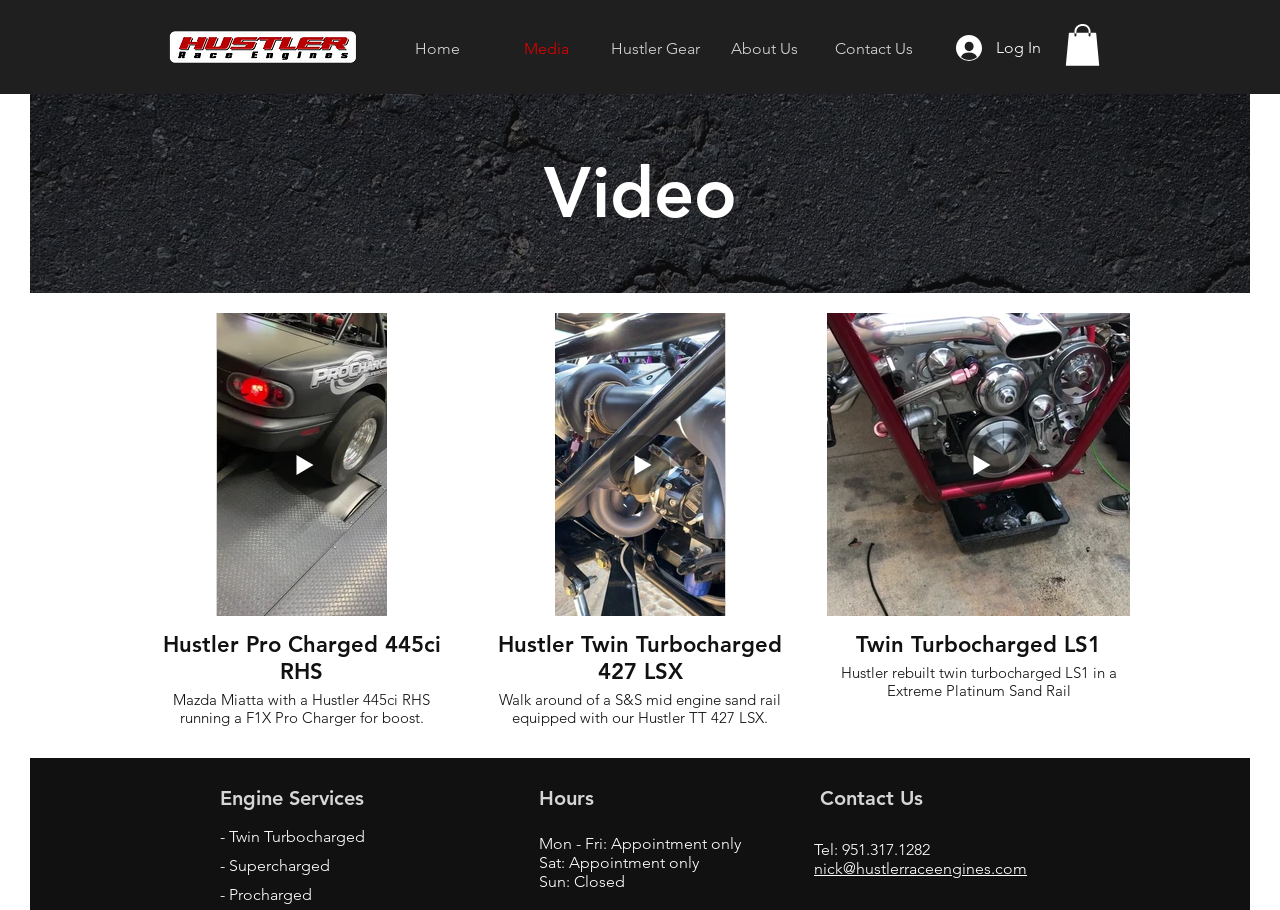Determine the bounding box coordinates of the section to be clicked to follow the instruction: "Click the Home link". The coordinates should be given as four float numbers between 0 and 1, formatted as [left, top, right, bottom].

[0.299, 0.037, 0.384, 0.069]